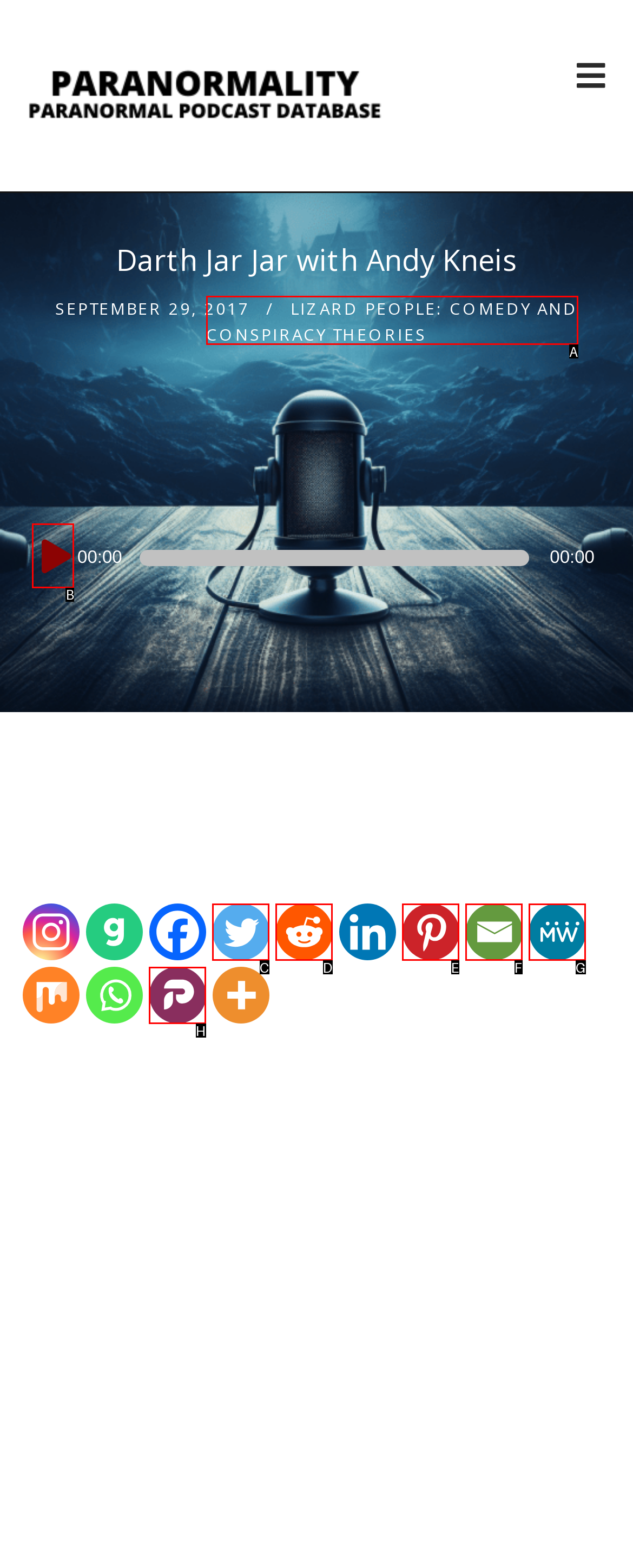Tell me which option I should click to complete the following task: Play the audio
Answer with the option's letter from the given choices directly.

B